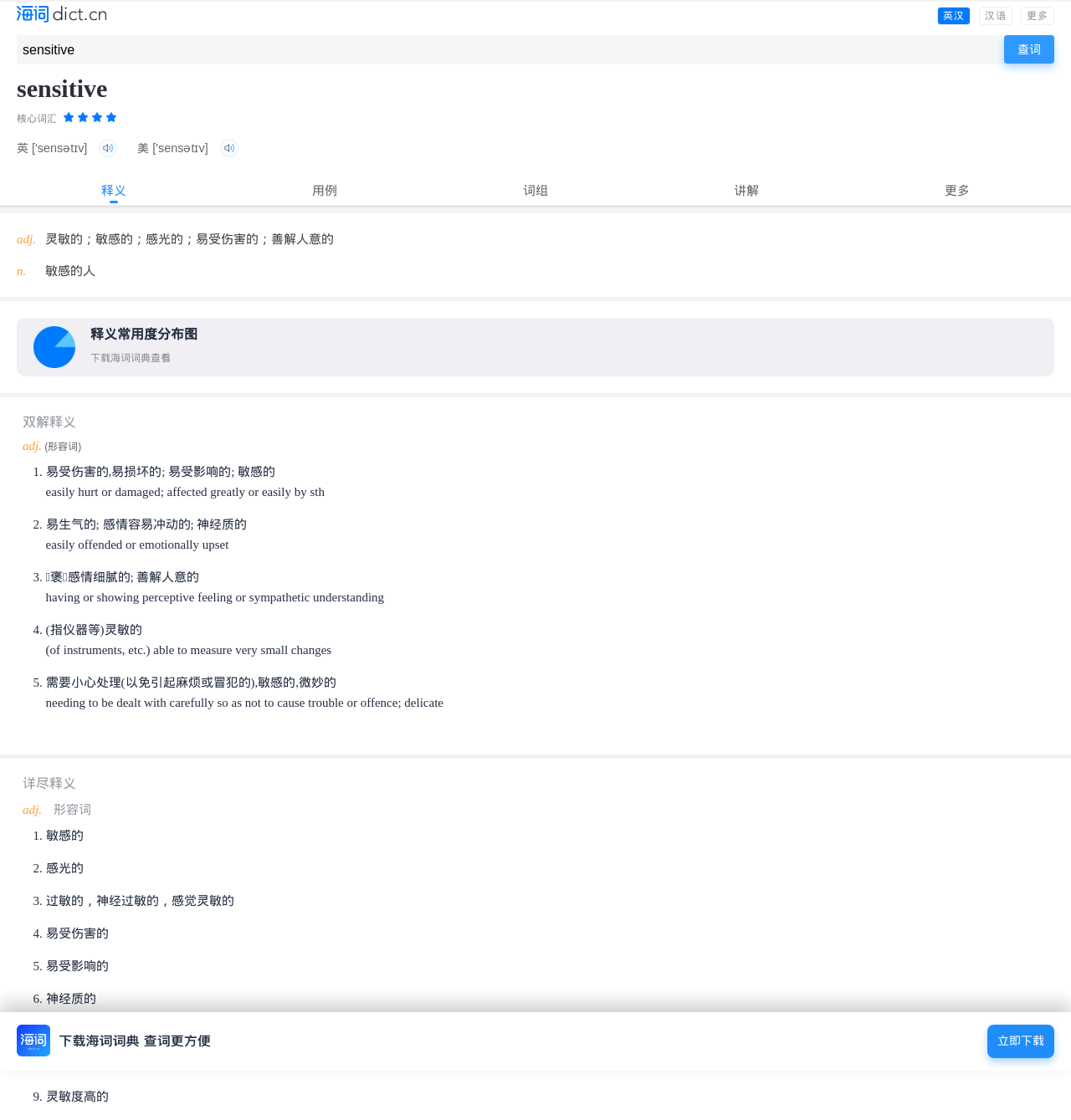Provide an in-depth caption for the elements present on the webpage.

This webpage is a dictionary page for the word "sensitive" in Chinese. At the top, there is a search bar where users can input a word or phrase to look up its meaning. Next to the search bar, there is a button labeled "查词" (Search) and a link to download the dictionary app.

Below the search bar, there is a heading that displays the word "sensitive" in Chinese, followed by a brief description of the word's meaning. To the right of the heading, there are several links to related words, including "英汉" (English-Chinese), "汉语" (Chinese), and "更多" (More).

The main content of the page is divided into several sections. The first section explains the word's meaning, with a brief description and several example sentences. The second section provides a detailed explanation of the word's usage, including its part of speech, pronunciation, and example sentences.

The page also includes several images, including a 4-star rating icon and several icons for playing audio clips. There are also several links to related pages, including a page for downloading the dictionary app and a page for viewing the word's meaning in a diagram.

The page has a simple and clean layout, with clear headings and concise text. The use of images and icons adds visual interest to the page and helps to break up the text. Overall, the page is well-organized and easy to navigate, making it a useful resource for users looking to learn more about the word "sensitive" in Chinese.